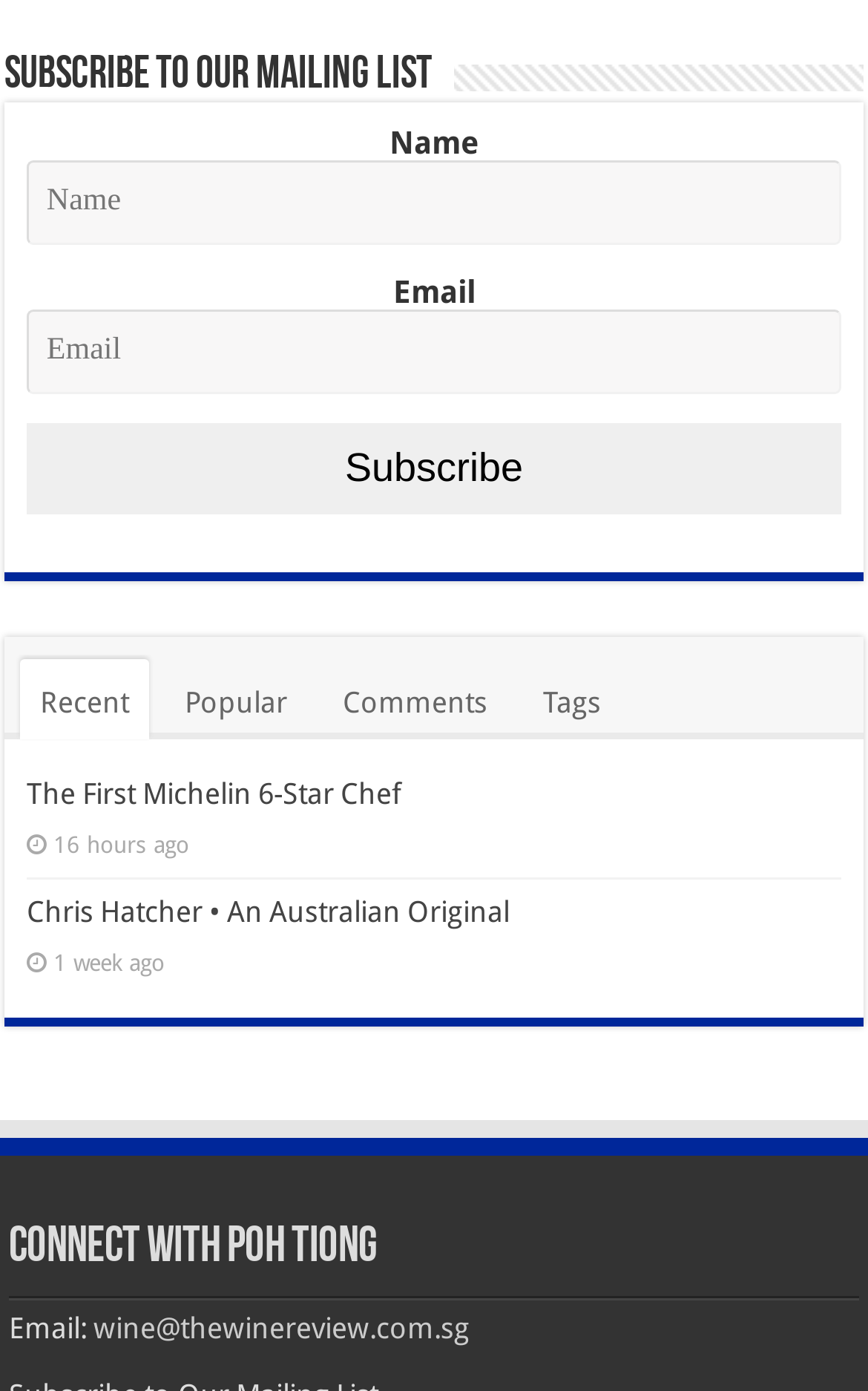Please identify the bounding box coordinates of the area that needs to be clicked to follow this instruction: "Subscribe to the mailing list".

[0.031, 0.304, 0.969, 0.37]